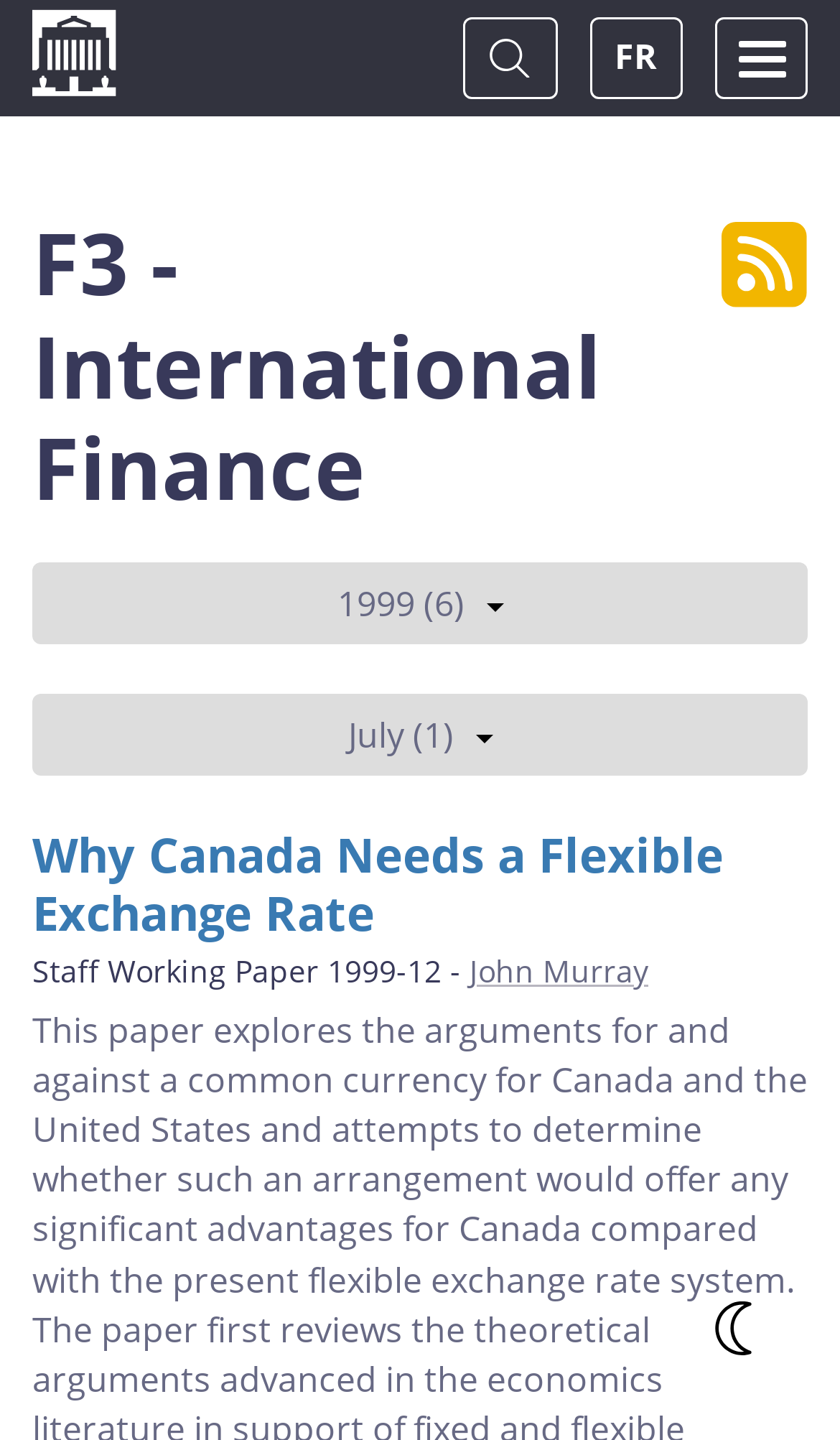For the following element description, predict the bounding box coordinates in the format (top-left x, top-left y, bottom-right x, bottom-right y). All values should be floating point numbers between 0 and 1. Description: Home

[0.0, 0.007, 0.138, 0.078]